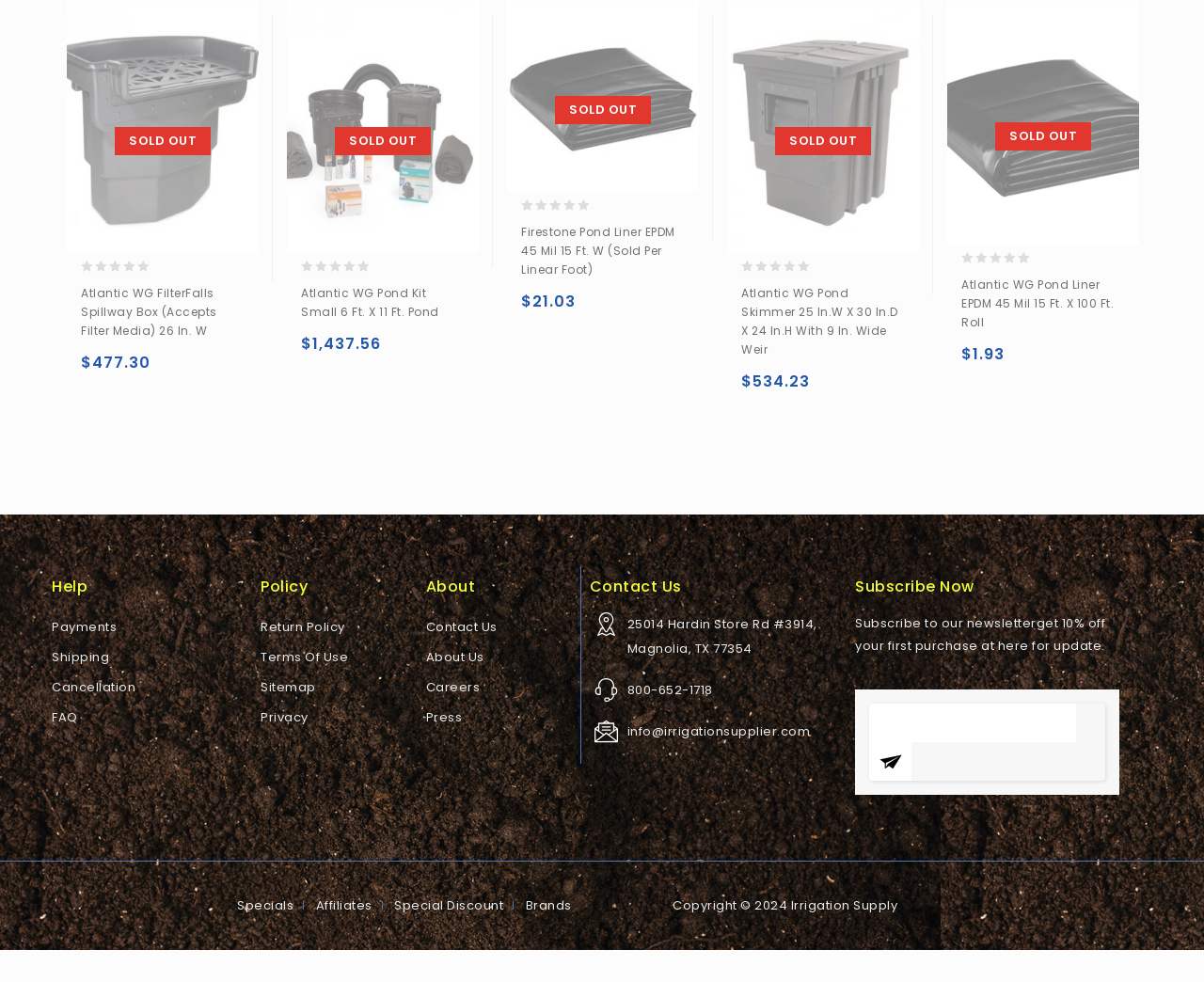Carefully examine the image and provide an in-depth answer to the question: What is the price of Atlantic WG FilterFalls Spillway Box?

I found the price by looking at the element with the text 'Atlantic WG FilterFalls Spillway Box' and its adjacent element with the text '$477.30', which is likely the price of the product.